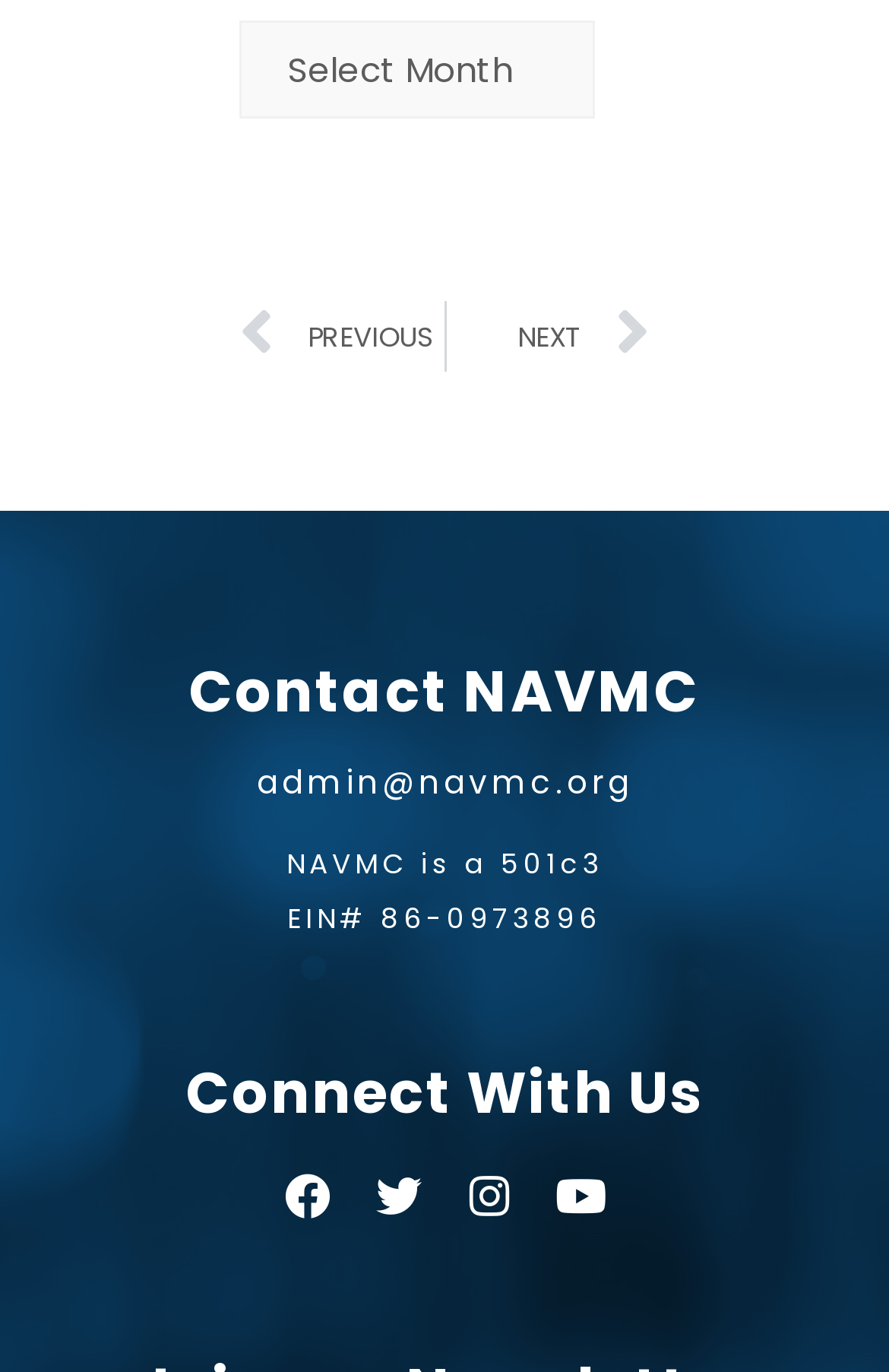What is the purpose of the 'Archives' combobox?
Give a one-word or short-phrase answer derived from the screenshot.

To access archives